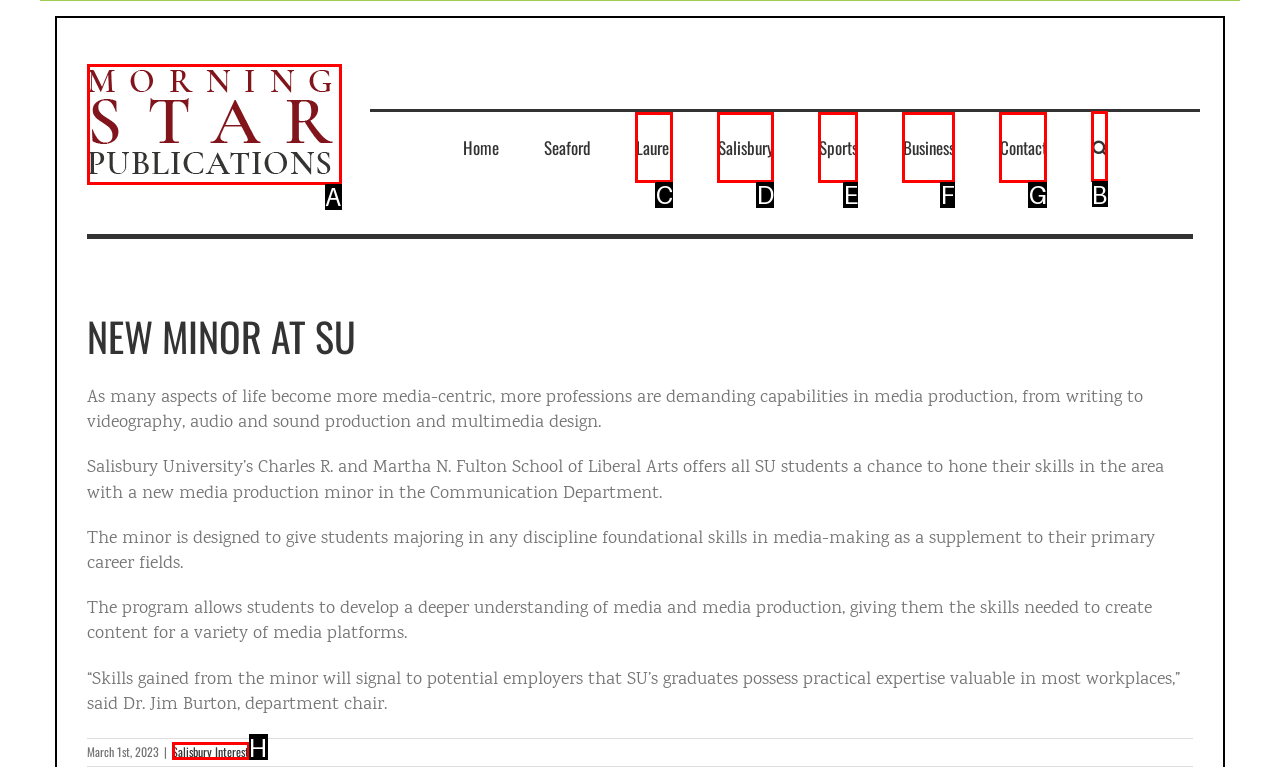Determine which option should be clicked to carry out this task: Search for something
State the letter of the correct choice from the provided options.

B